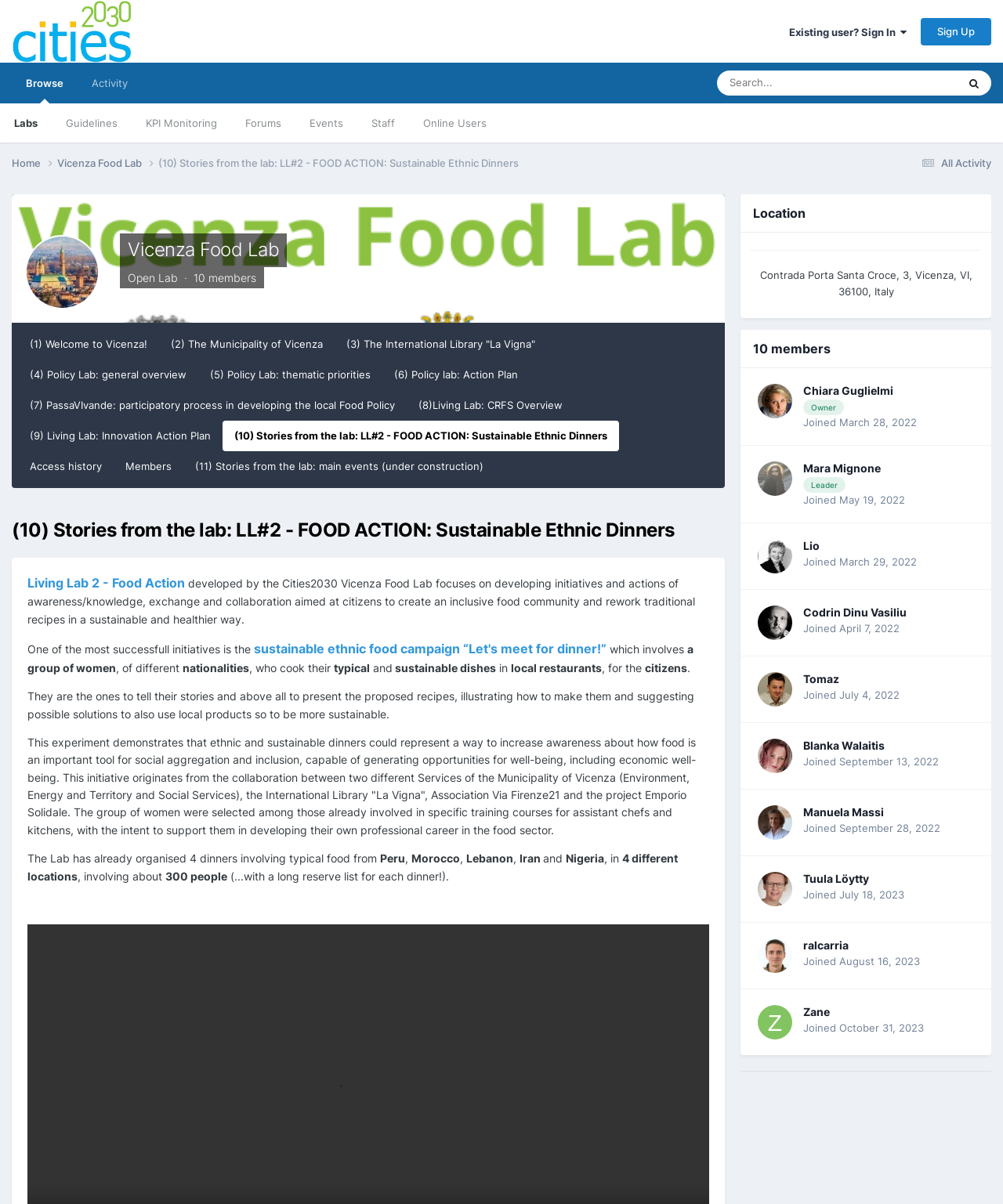Identify the bounding box coordinates for the region to click in order to carry out this instruction: "Go to Vicenza Food Lab". Provide the coordinates using four float numbers between 0 and 1, formatted as [left, top, right, bottom].

[0.057, 0.129, 0.158, 0.142]